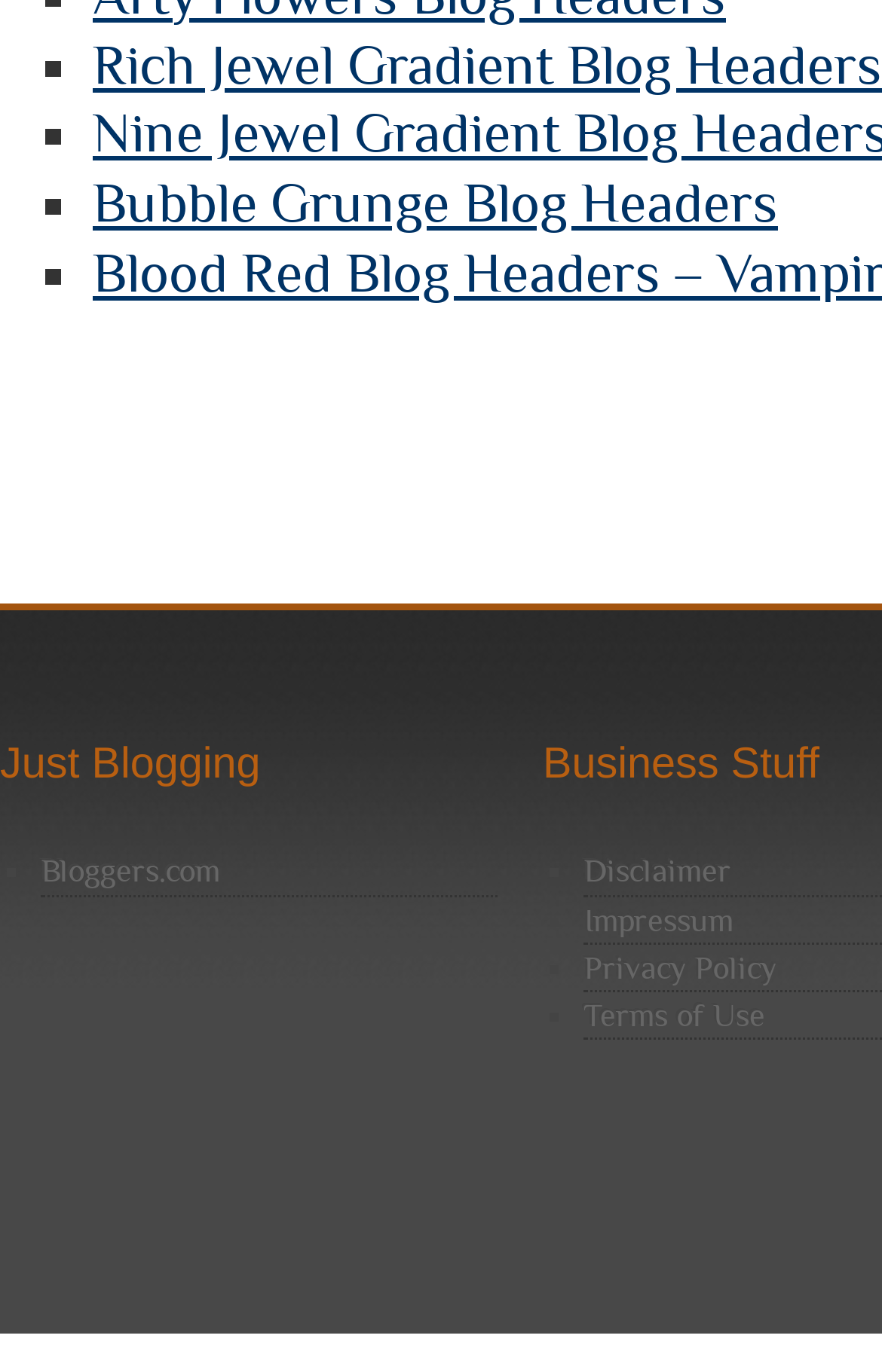Show the bounding box coordinates for the HTML element as described: "Privacy Policy".

[0.662, 0.691, 0.88, 0.718]